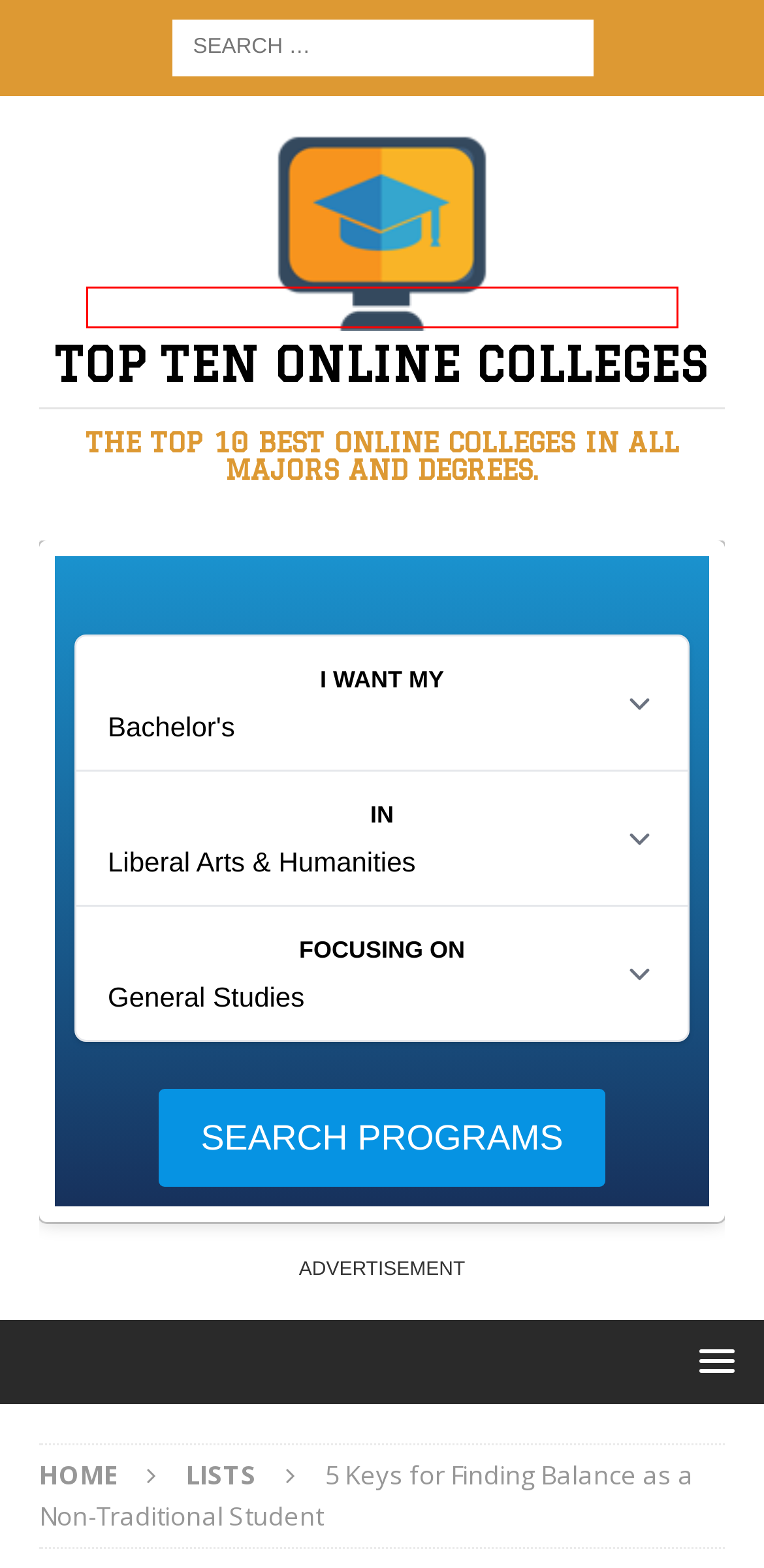Observe the screenshot of a webpage with a red bounding box highlighting an element. Choose the webpage description that accurately reflects the new page after the element within the bounding box is clicked. Here are the candidates:
A. Organizations That Offer Volunteer Opportunities for College Students
B. Top Ten Online Colleges: Find the Best Online Degree Programs Today
C. Top 20 Online Colleges with High Return on Investment -
D. Top 10 Online Colleges for Psychology - Top Ten Online Colleges
E. The Rising Power of MOOCs: Now, Everyone Can Learn at Harvard -
F. 5 Keys to an Honest College Admissions Process -
G. Online Colleges No Application Fee: Schools With No Fees to Apply
H. Lists - Top Ten Online Colleges

B